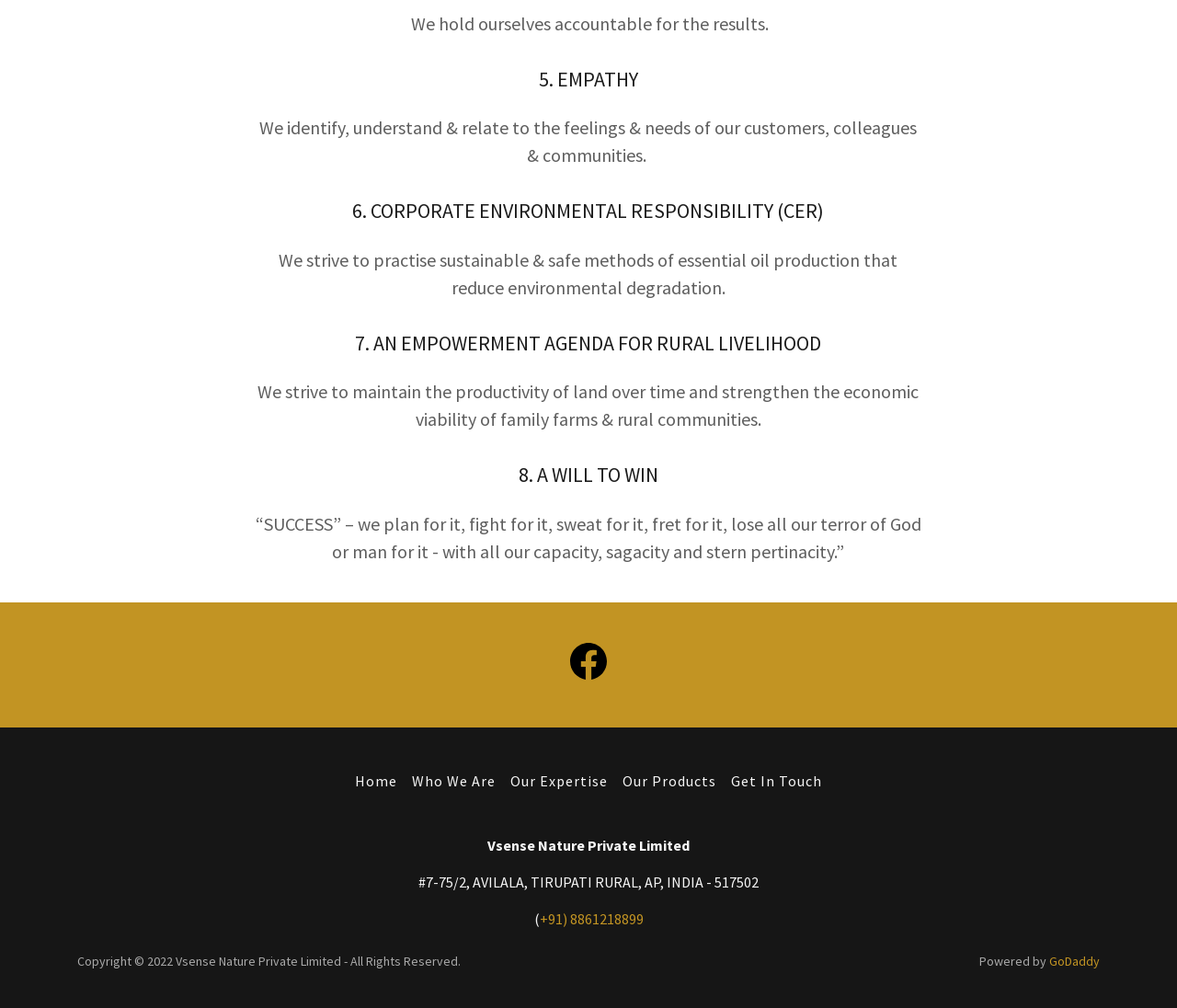Please identify the bounding box coordinates of the element on the webpage that should be clicked to follow this instruction: "Go to the HOME page". The bounding box coordinates should be given as four float numbers between 0 and 1, formatted as [left, top, right, bottom].

None